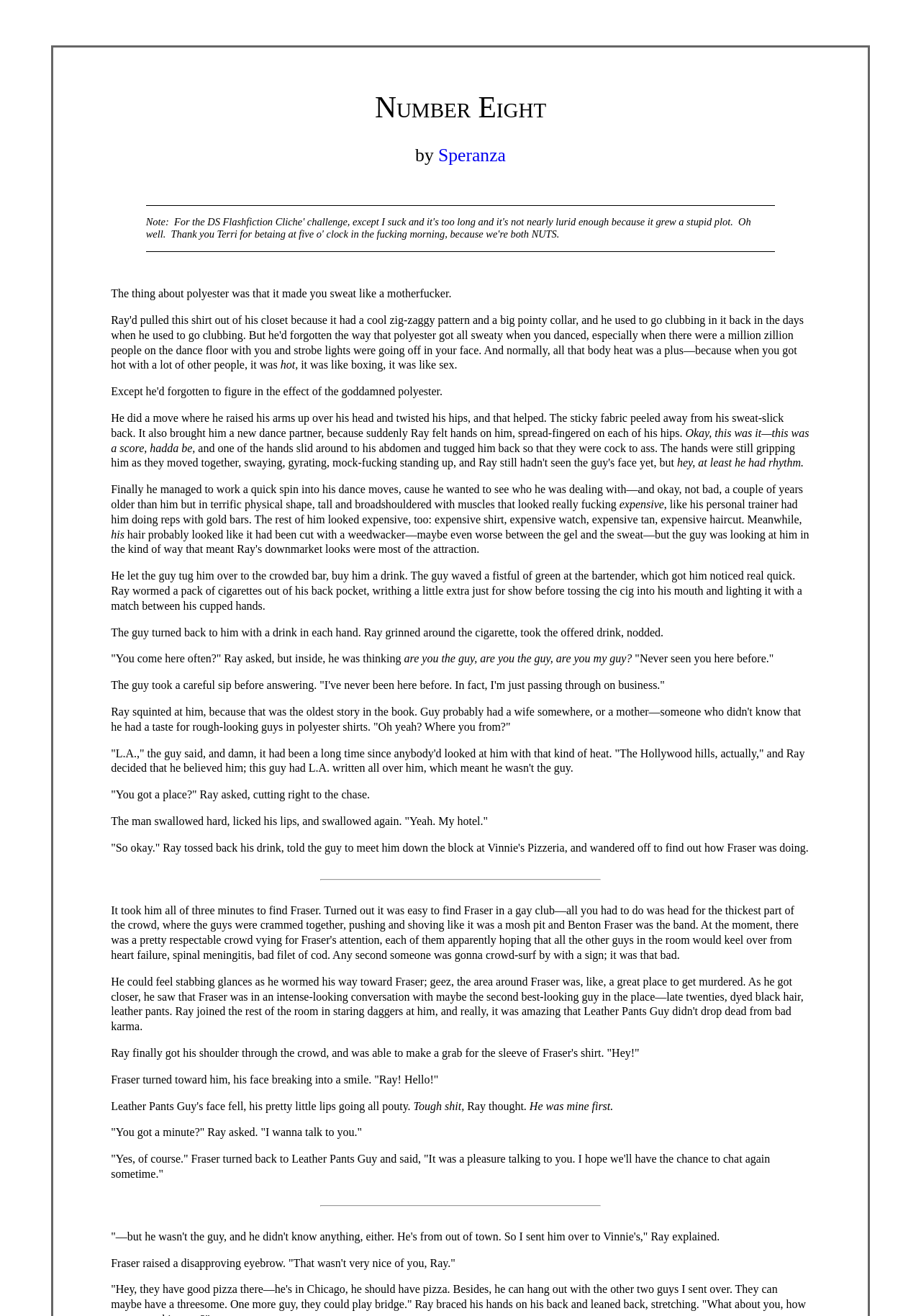Locate the UI element described by Speranza and provide its bounding box coordinates. Use the format (top-left x, top-left y, bottom-right x, bottom-right y) with all values as floating point numbers between 0 and 1.

[0.476, 0.11, 0.549, 0.126]